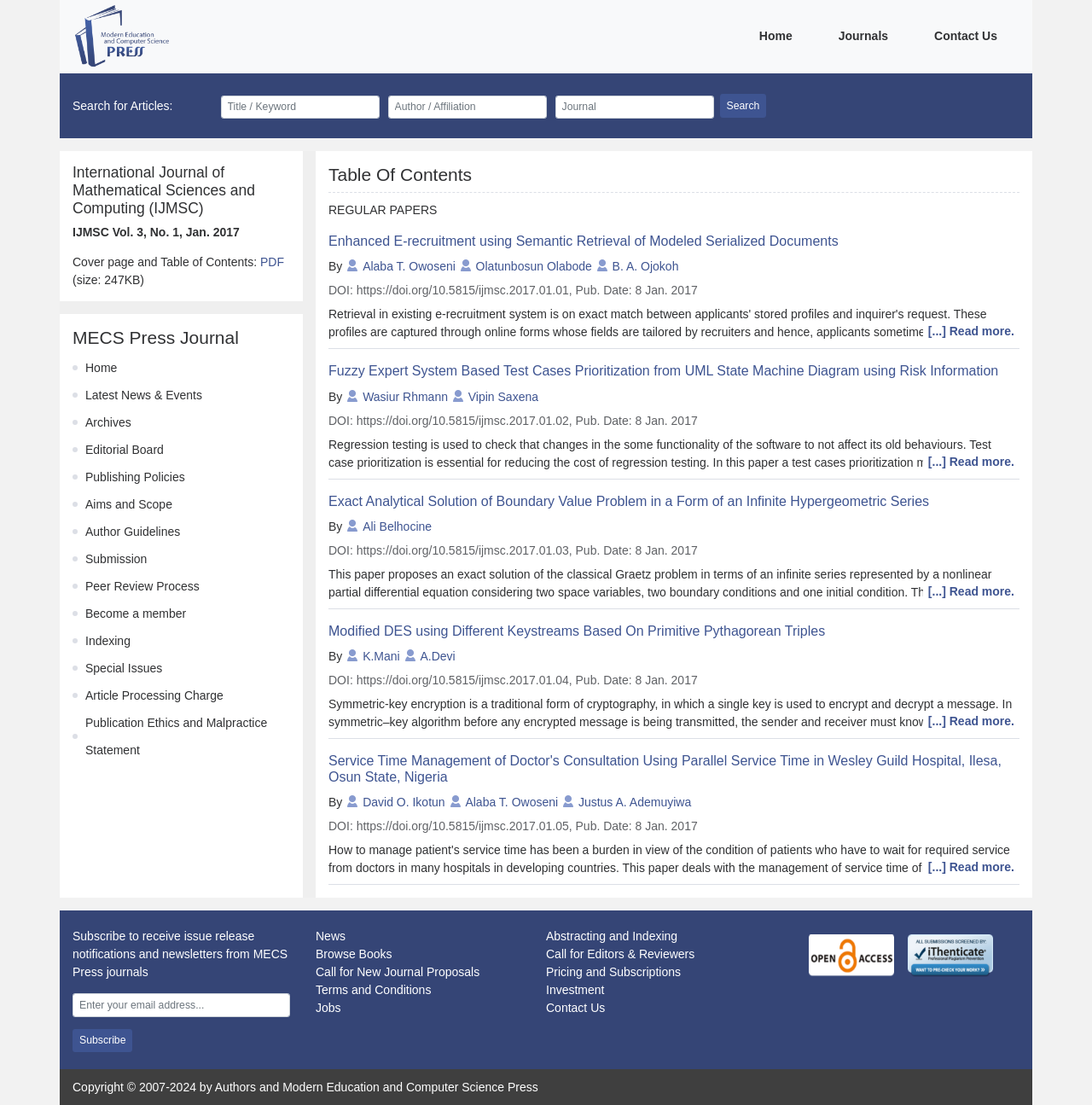What is the DOI of the first article?
Look at the image and answer with only one word or phrase.

https://doi.org/10.5815/ijmsc.2017.01.01